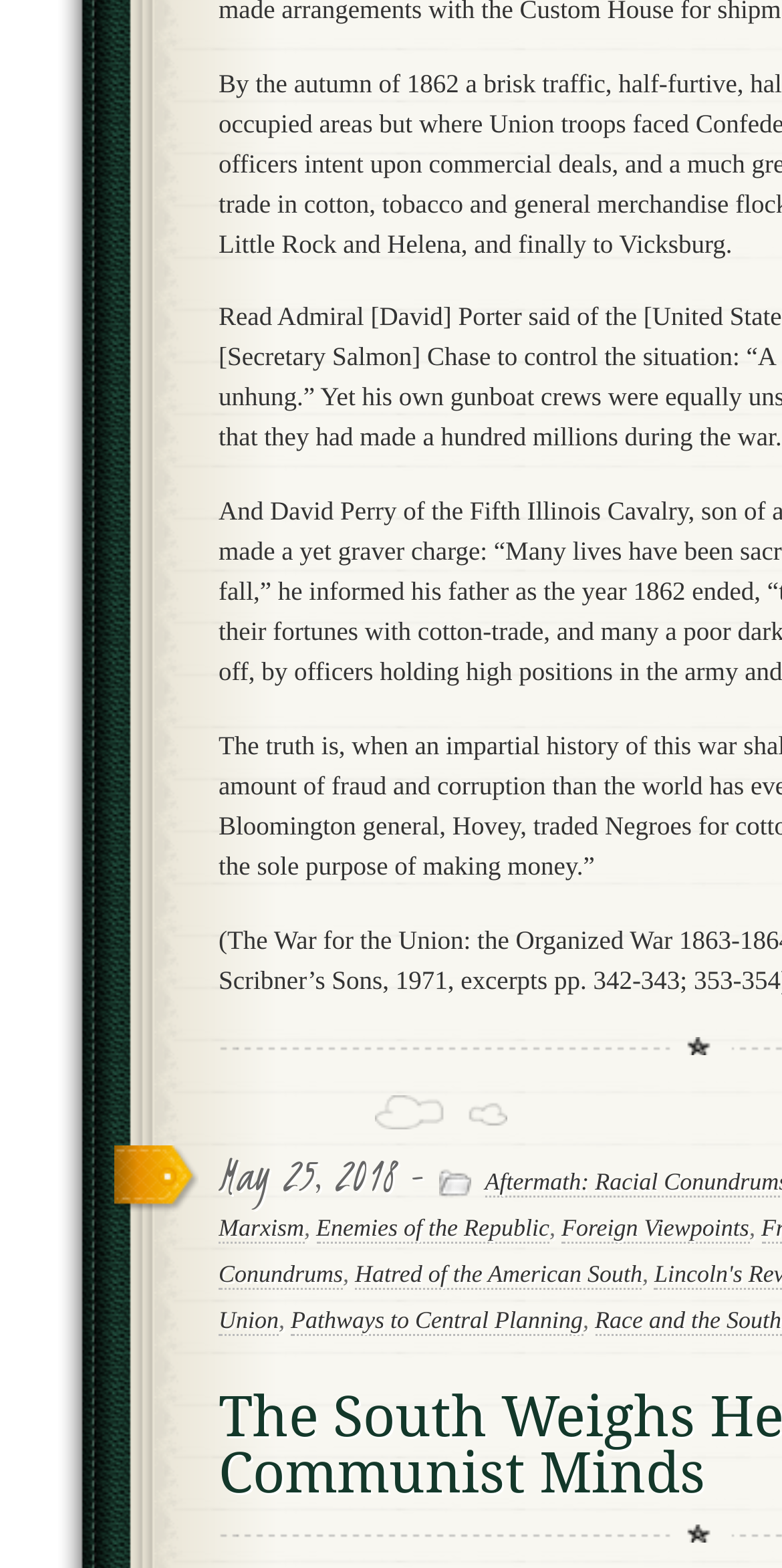What is the date mentioned on the webpage?
Please ensure your answer to the question is detailed and covers all necessary aspects.

I found the date 'May 25, 2018' on the webpage by looking at the StaticText element with the bounding box coordinates [0.279, 0.729, 0.562, 0.77].